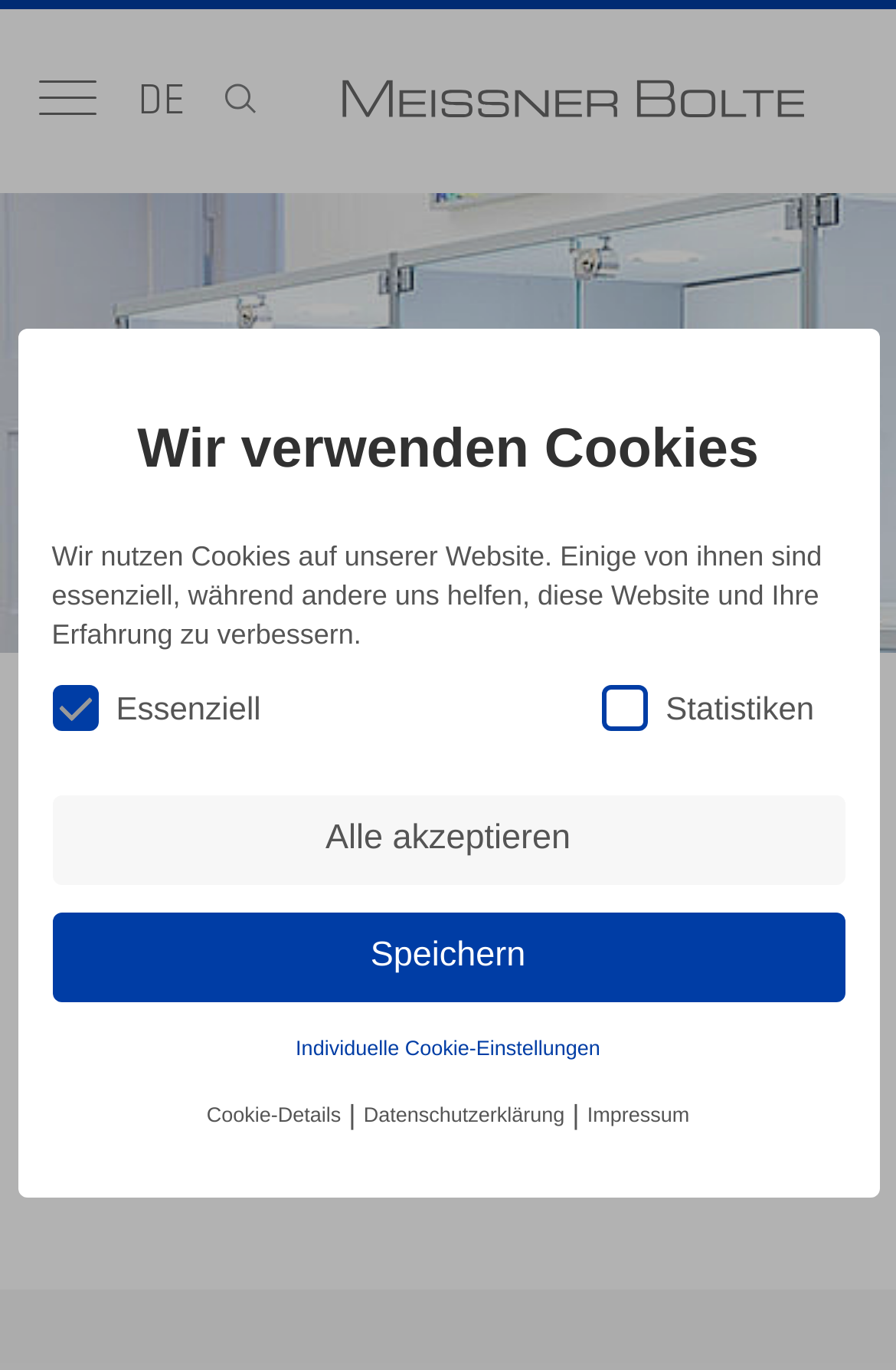Please reply to the following question using a single word or phrase: 
How many checkboxes are there on the webpage?

3